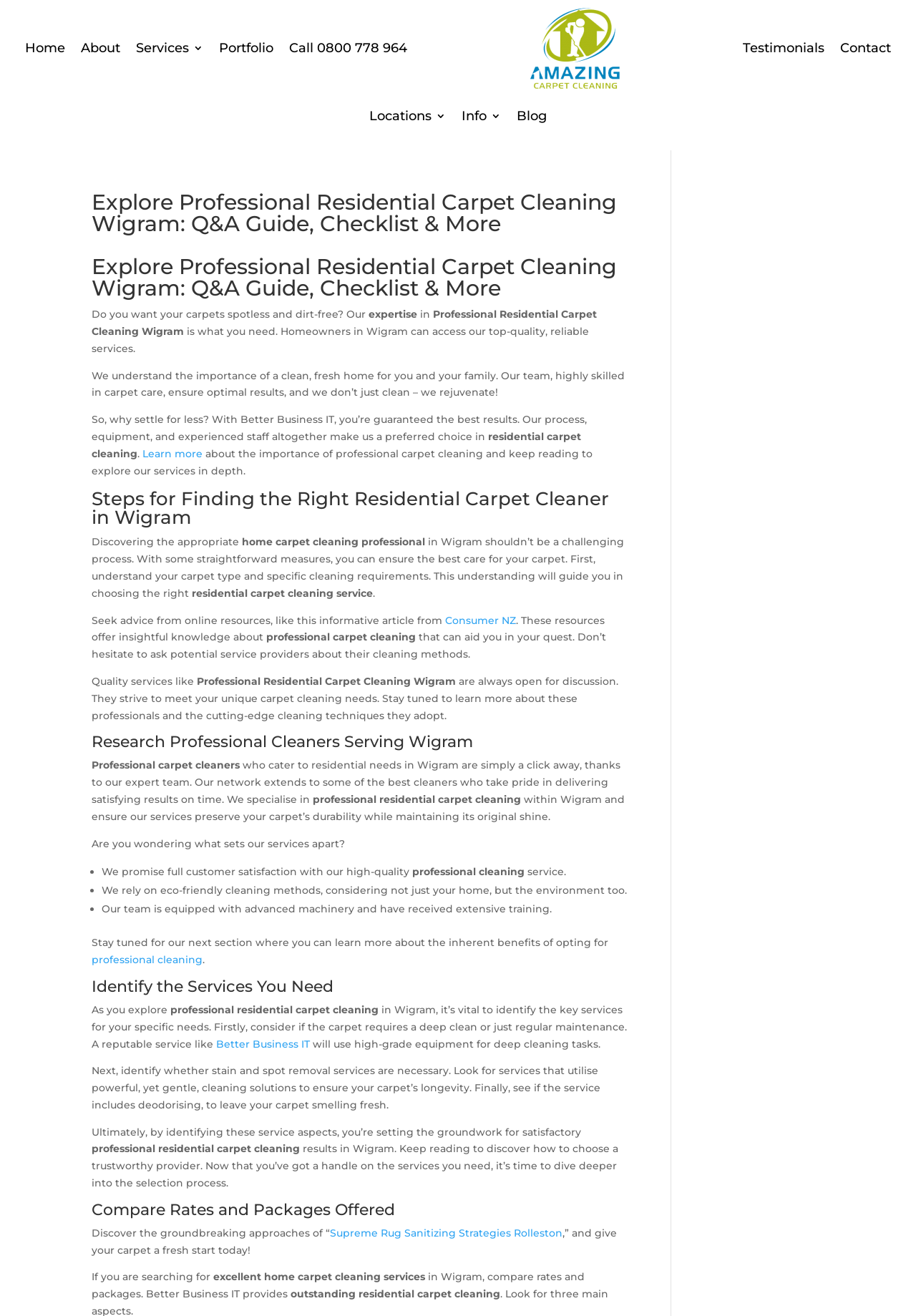Identify the bounding box of the UI element described as follows: "Locations". Provide the coordinates as four float numbers in the range of 0 to 1 [left, top, right, bottom].

[0.403, 0.067, 0.487, 0.109]